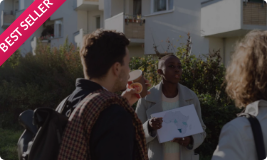What is the participants eating?
Please provide a comprehensive answer based on the information in the image.

One of the participants listening to the woman is eating an apple, which indicates that the tour is a relaxed and casual experience, allowing participants to enjoy snacks while learning about the local culture.